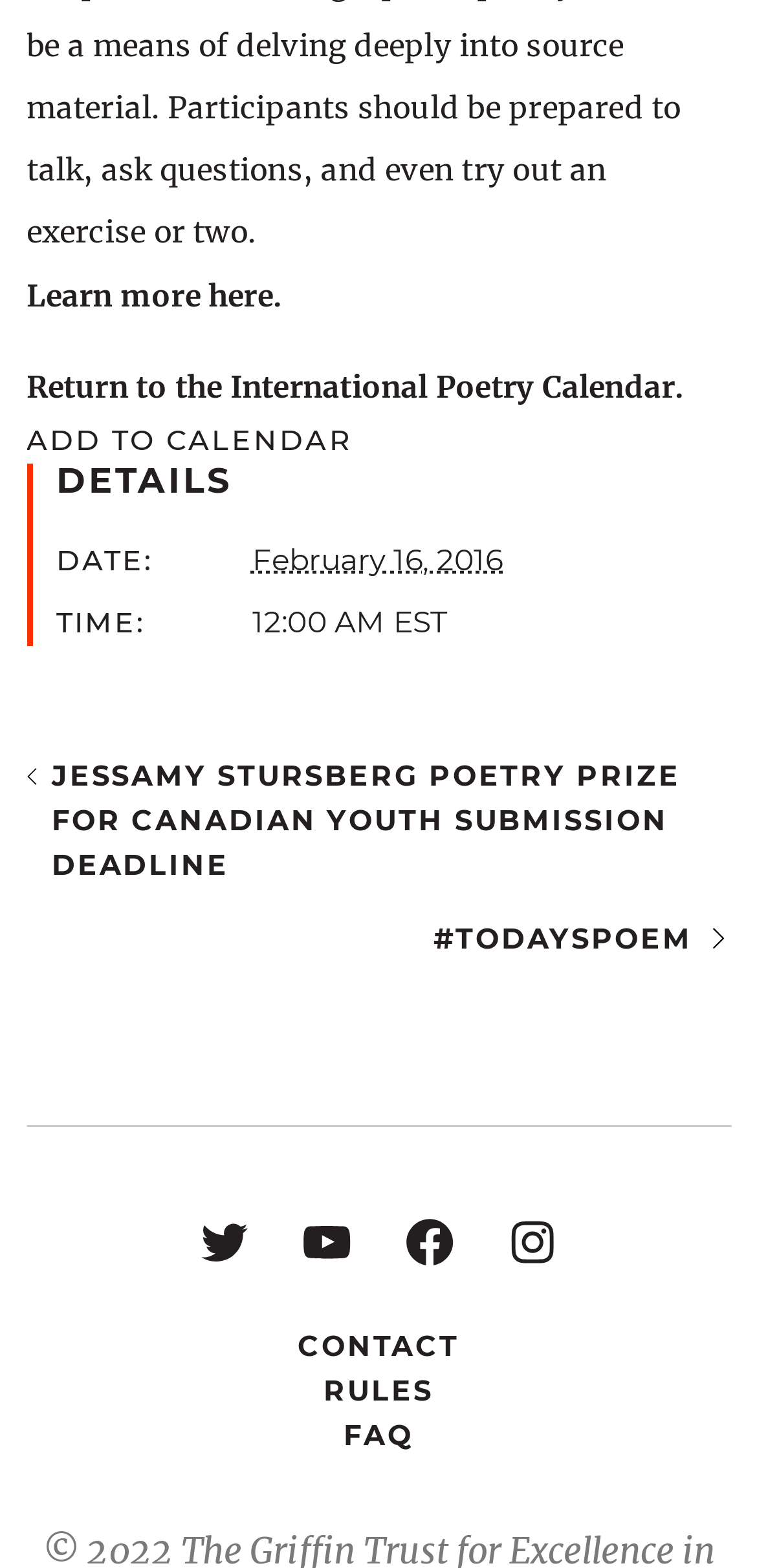What social media platforms are linked from this webpage?
Please answer the question with a detailed response using the information from the screenshot.

I found the social media links by looking at the bottom of the webpage, where there are links to Twitter, YouTube, Facebook, and Instagram.